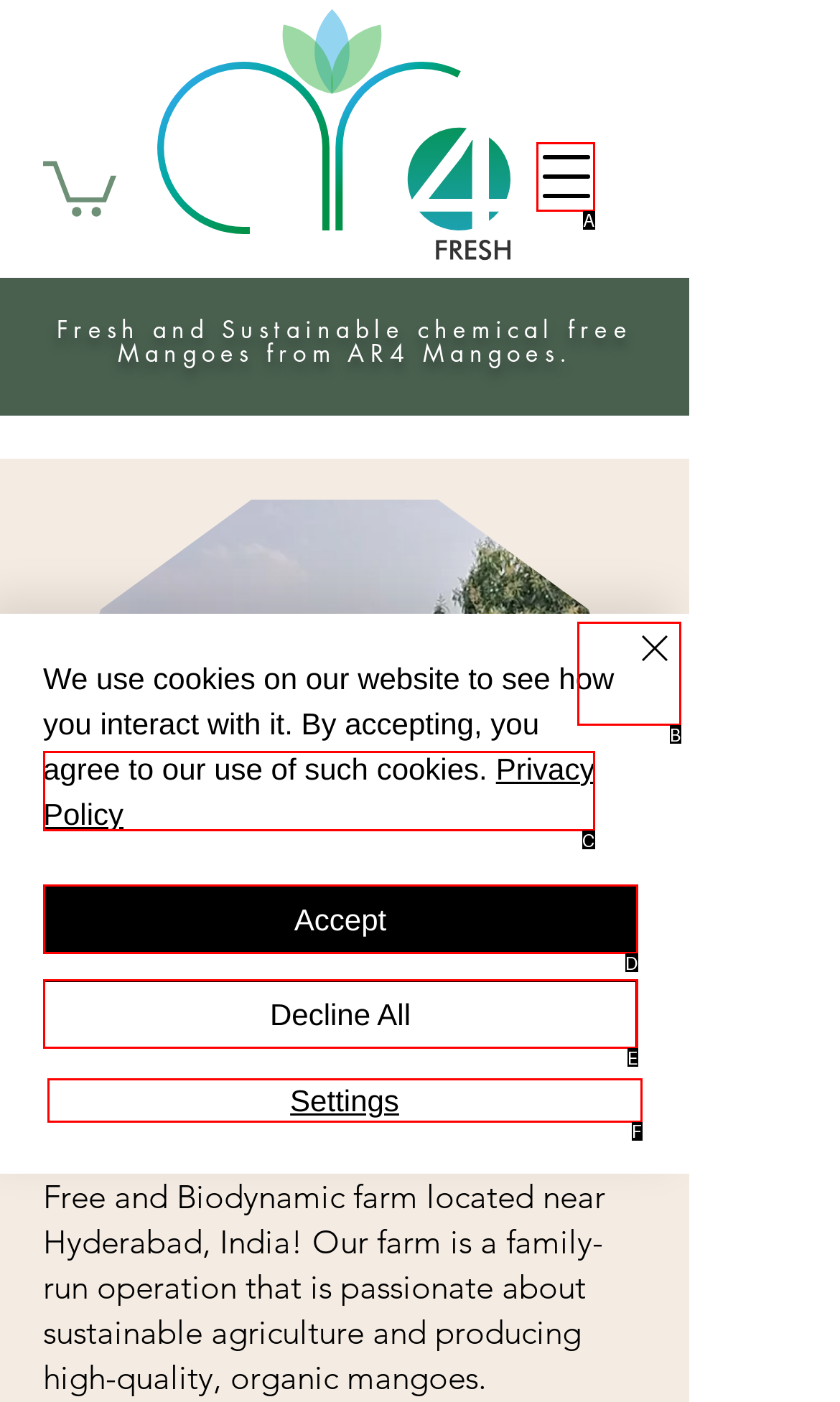Identify the HTML element that matches the description: Accept. Provide the letter of the correct option from the choices.

D